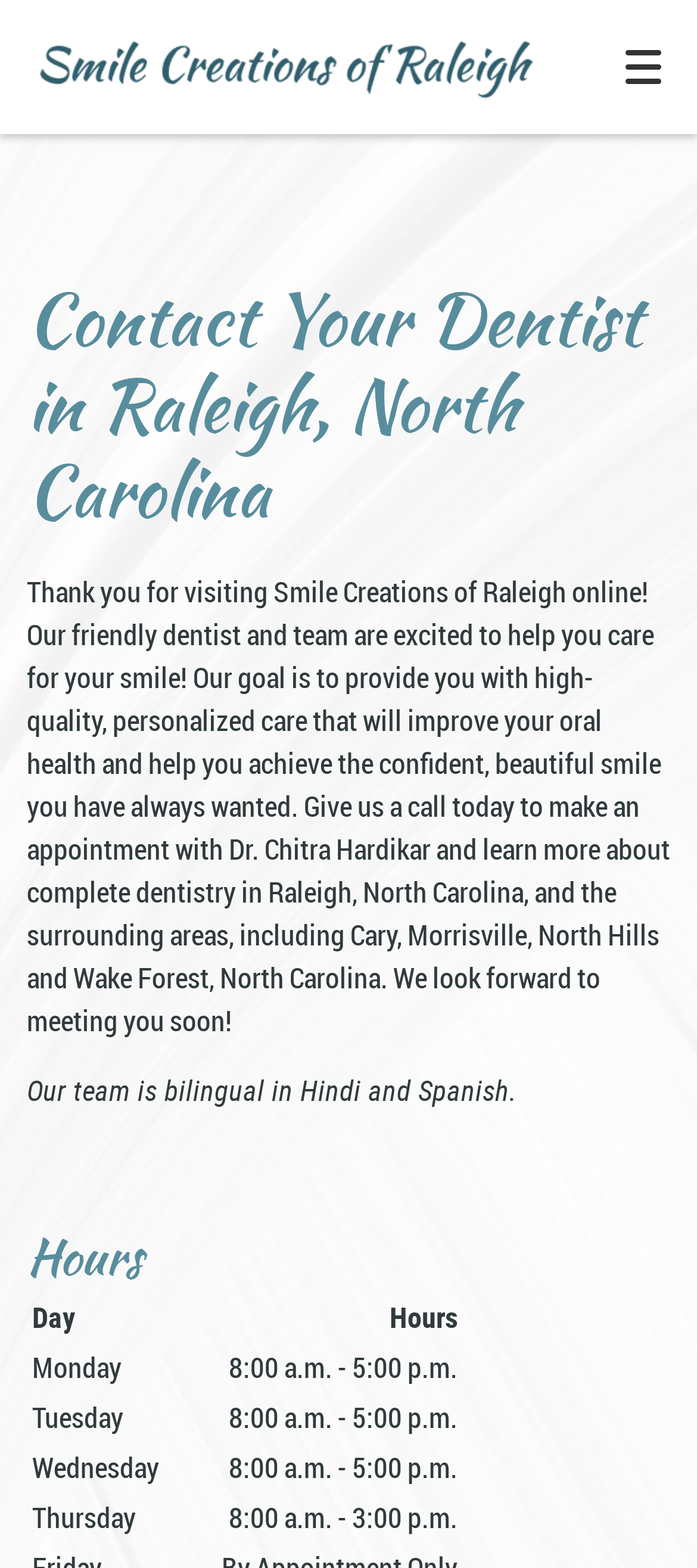Predict the bounding box coordinates of the UI element that matches this description: "Support for “daemon: dbus”?". The coordinates should be in the format [left, top, right, bottom] with each value between 0 and 1.

None